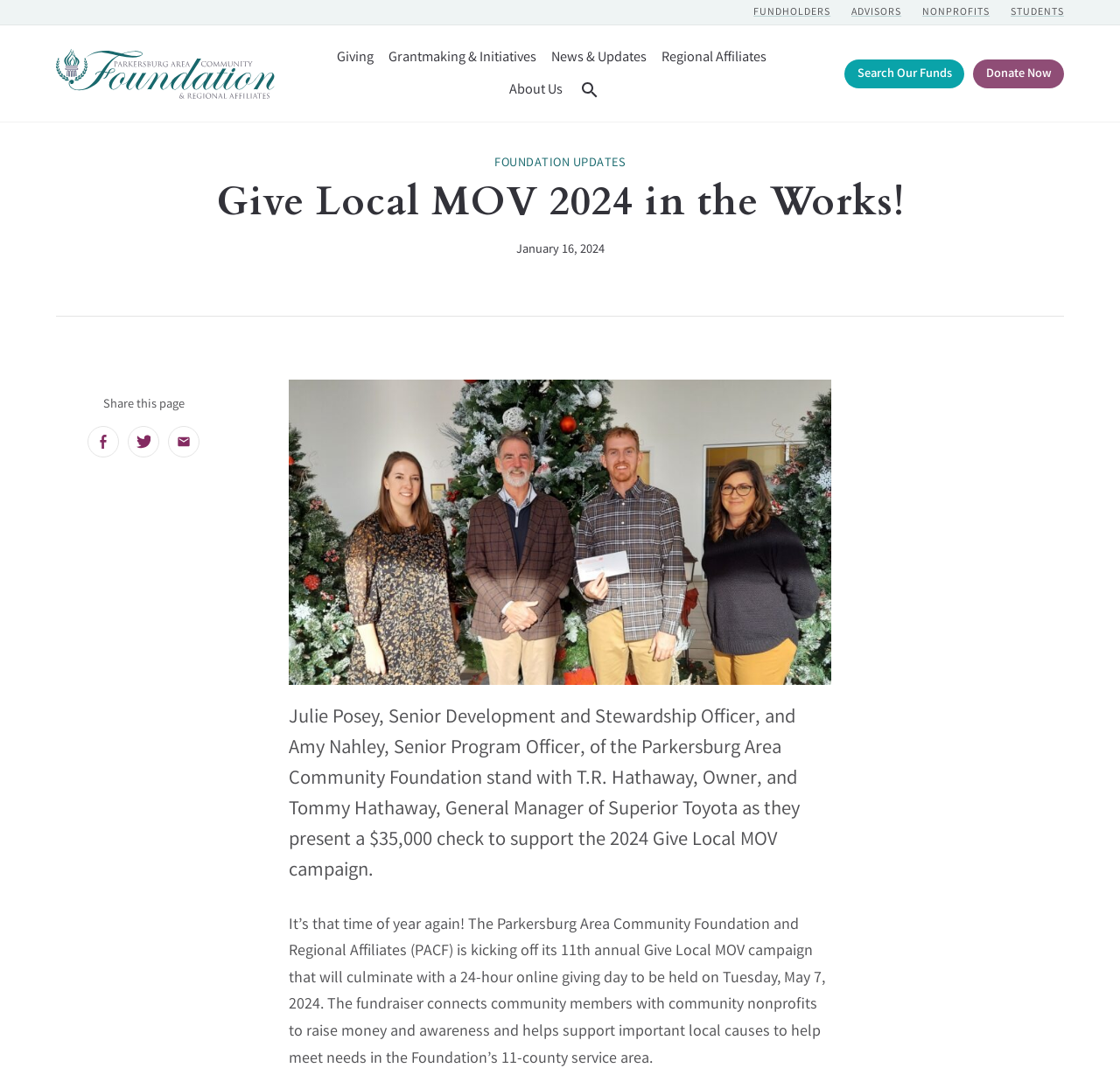Identify the bounding box coordinates of the specific part of the webpage to click to complete this instruction: "Visit the Giving page".

[0.301, 0.039, 0.334, 0.07]